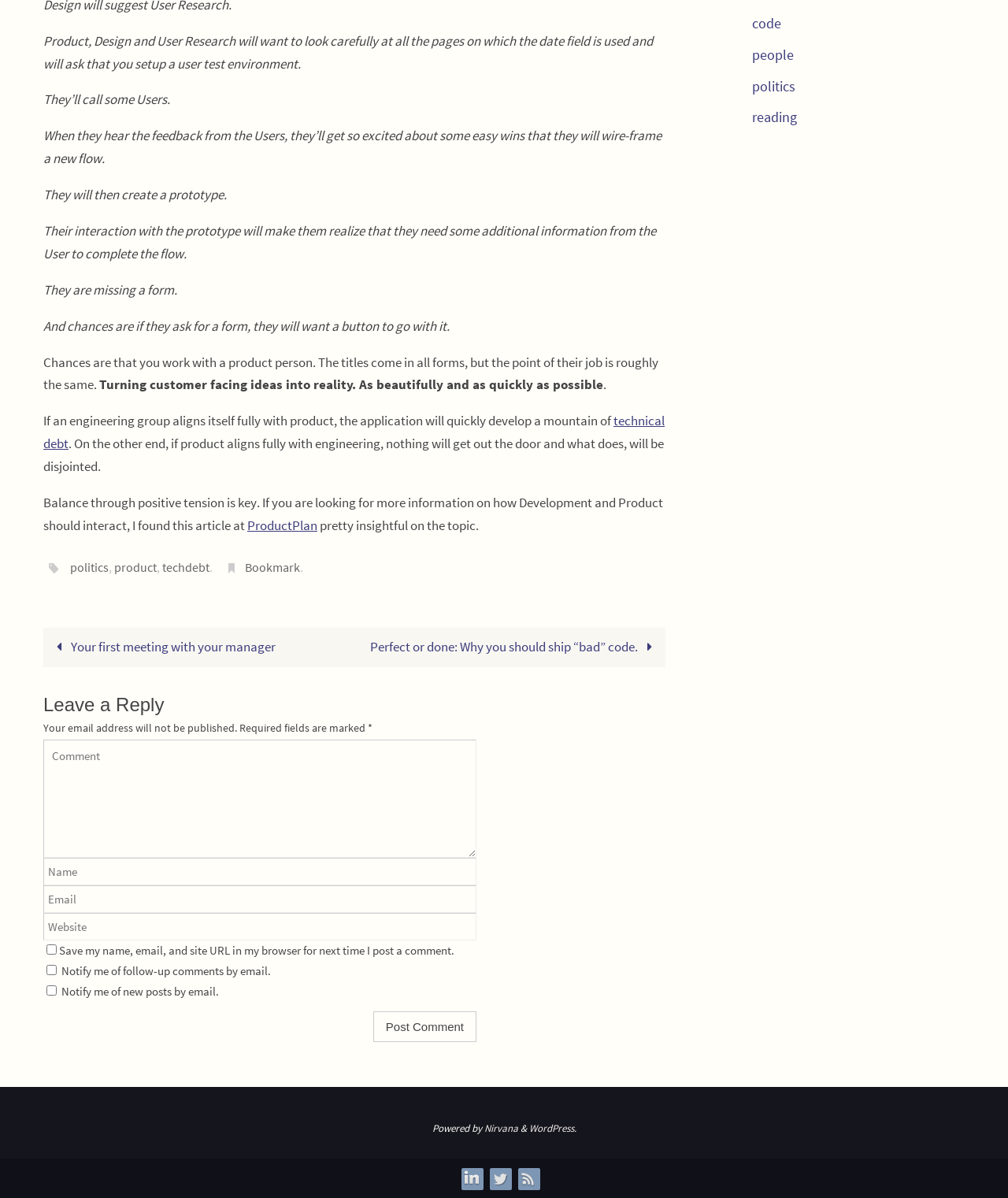Please provide the bounding box coordinates for the element that needs to be clicked to perform the following instruction: "Click the 'Post Comment' button". The coordinates should be given as four float numbers between 0 and 1, i.e., [left, top, right, bottom].

[0.37, 0.844, 0.473, 0.87]